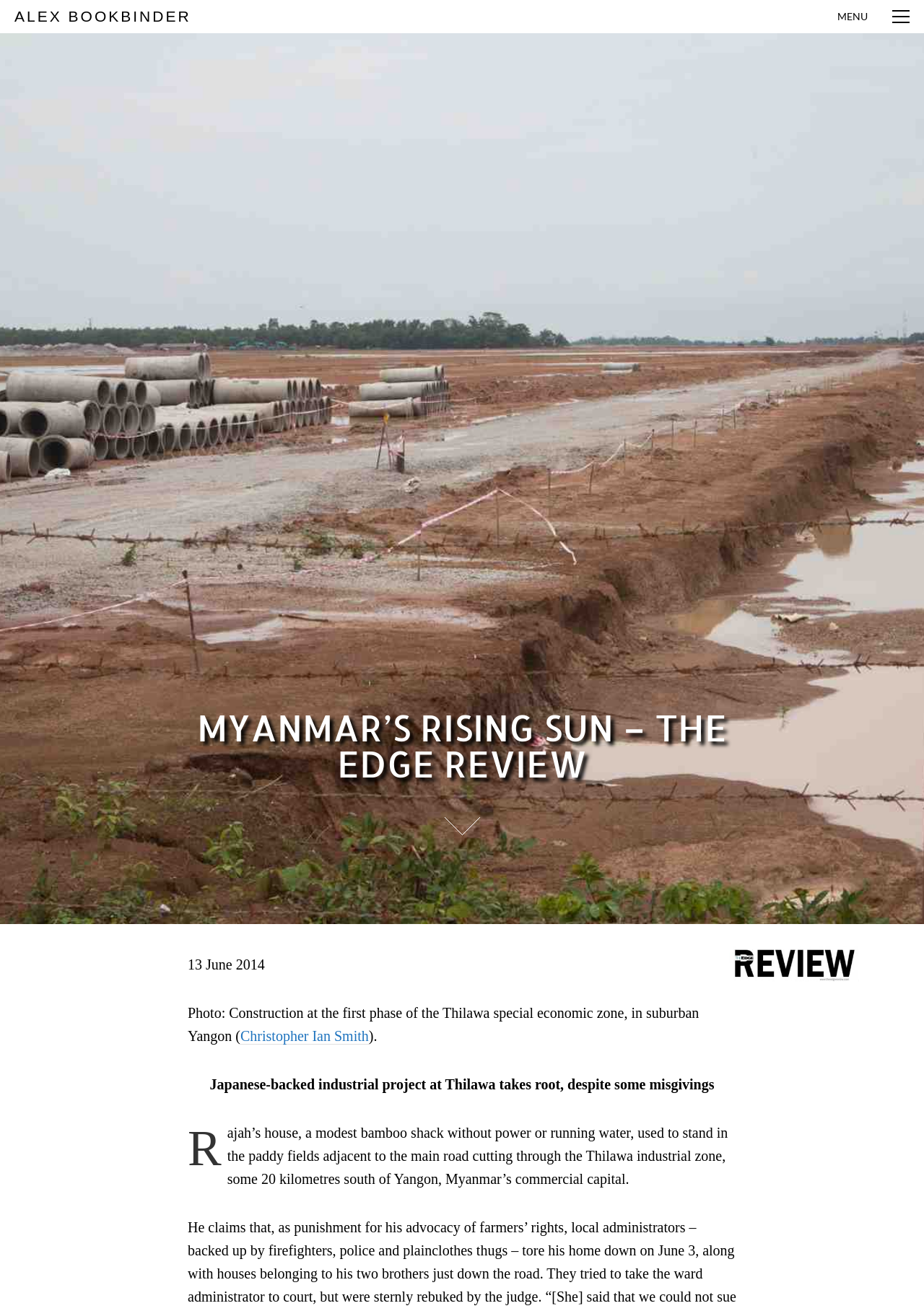What is the location of the Thilawa industrial zone?
Give a detailed response to the question by analyzing the screenshot.

The location of the Thilawa industrial zone can be found in the StaticText element in the middle of the page, which contains the text '20 kilometres south of Yangon, Myanmar’s commercial capital'. This element provides information about the location of the industrial zone in relation to Yangon.